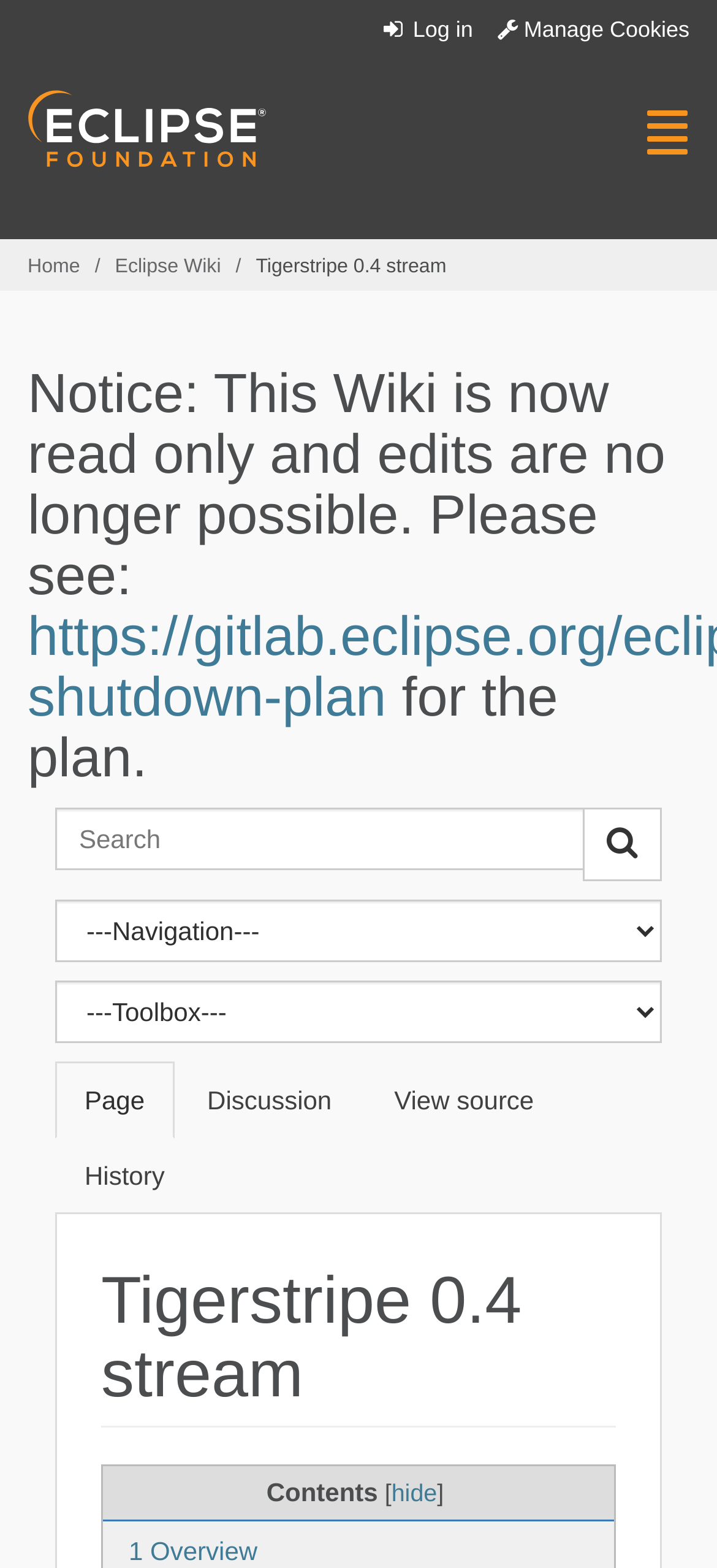Determine the bounding box coordinates of the section to be clicked to follow the instruction: "View the Overview". The coordinates should be given as four float numbers between 0 and 1, formatted as [left, top, right, bottom].

[0.179, 0.98, 0.359, 0.999]